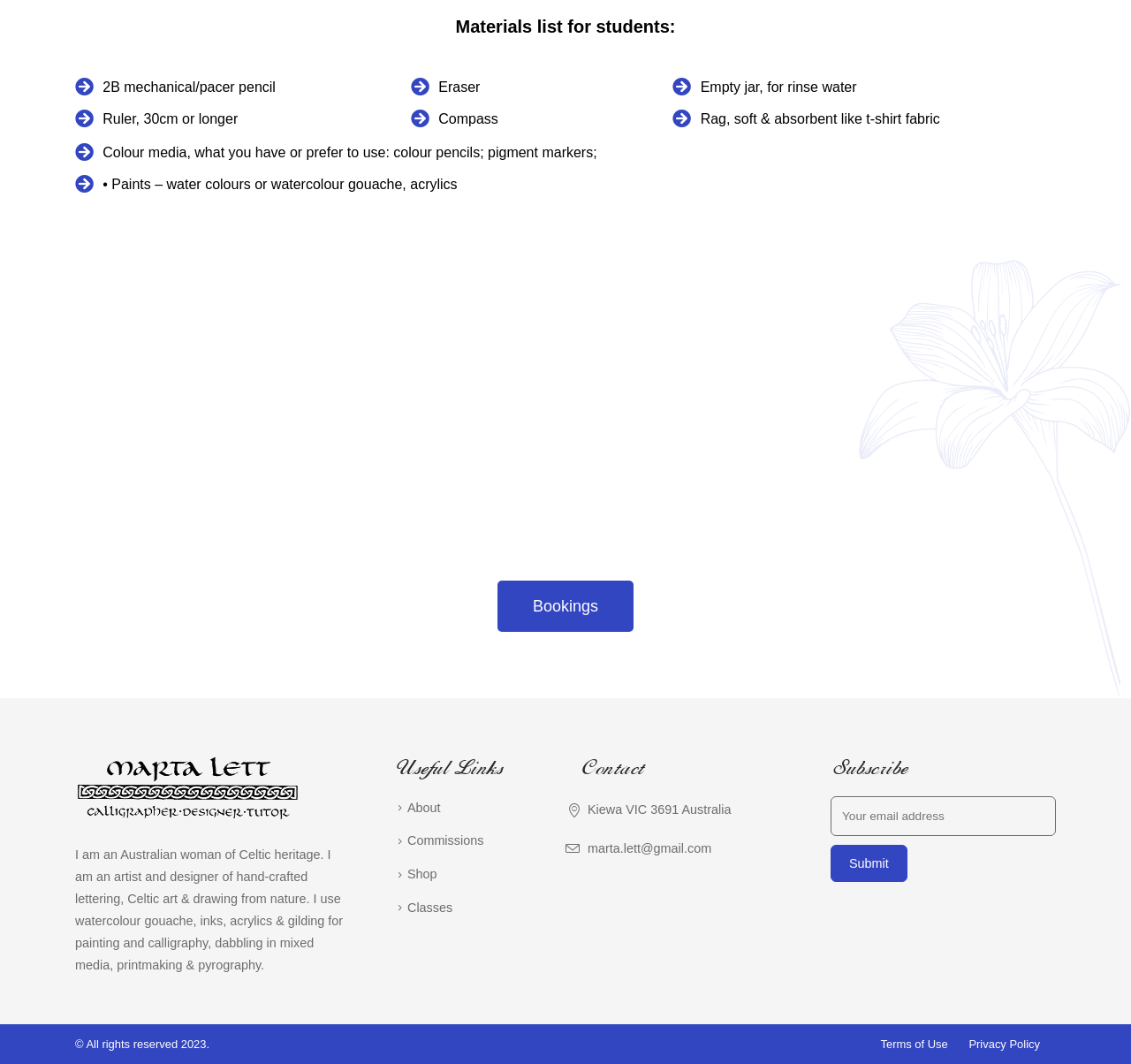Please identify the bounding box coordinates of the clickable region that I should interact with to perform the following instruction: "Click on the 'Bookings' link". The coordinates should be expressed as four float numbers between 0 and 1, i.e., [left, top, right, bottom].

[0.44, 0.546, 0.56, 0.594]